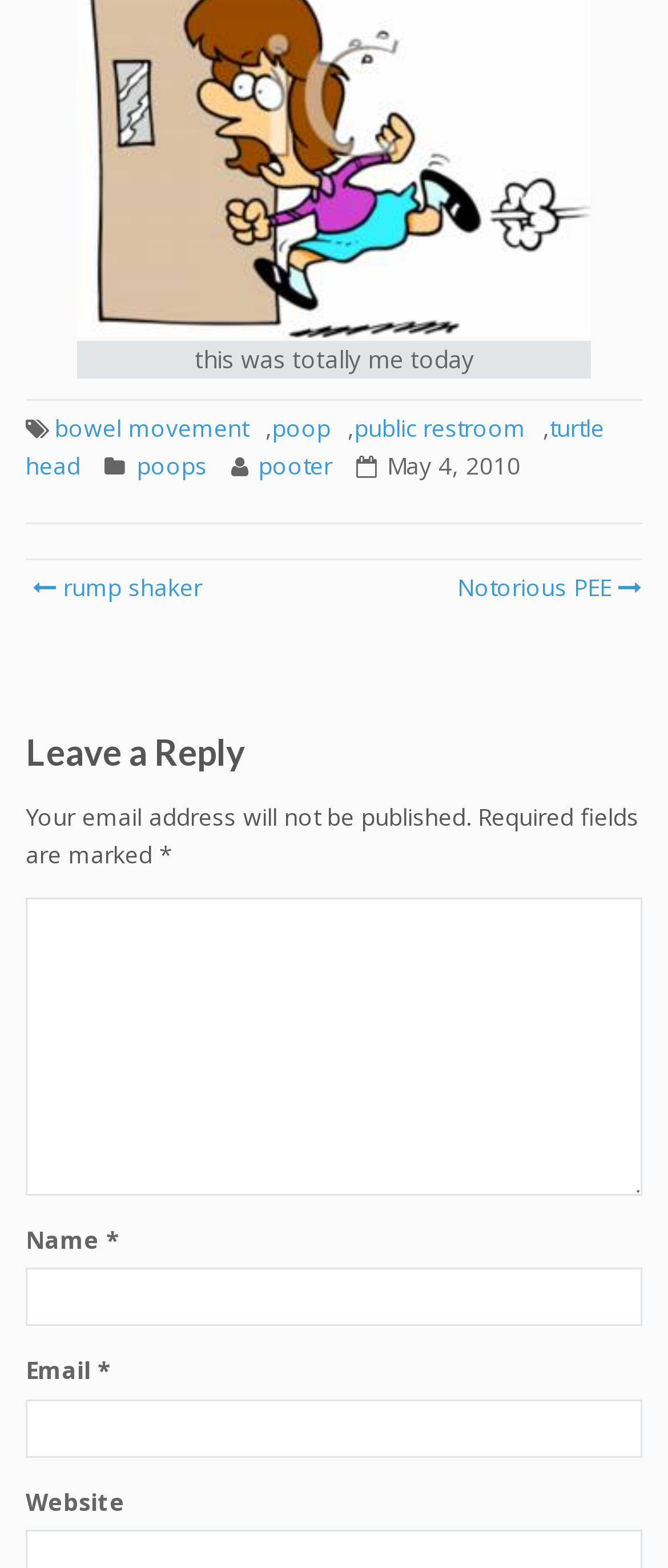Please determine the bounding box coordinates of the element to click on in order to accomplish the following task: "click the link 'bowel movement'". Ensure the coordinates are four float numbers ranging from 0 to 1, i.e., [left, top, right, bottom].

[0.082, 0.262, 0.372, 0.283]